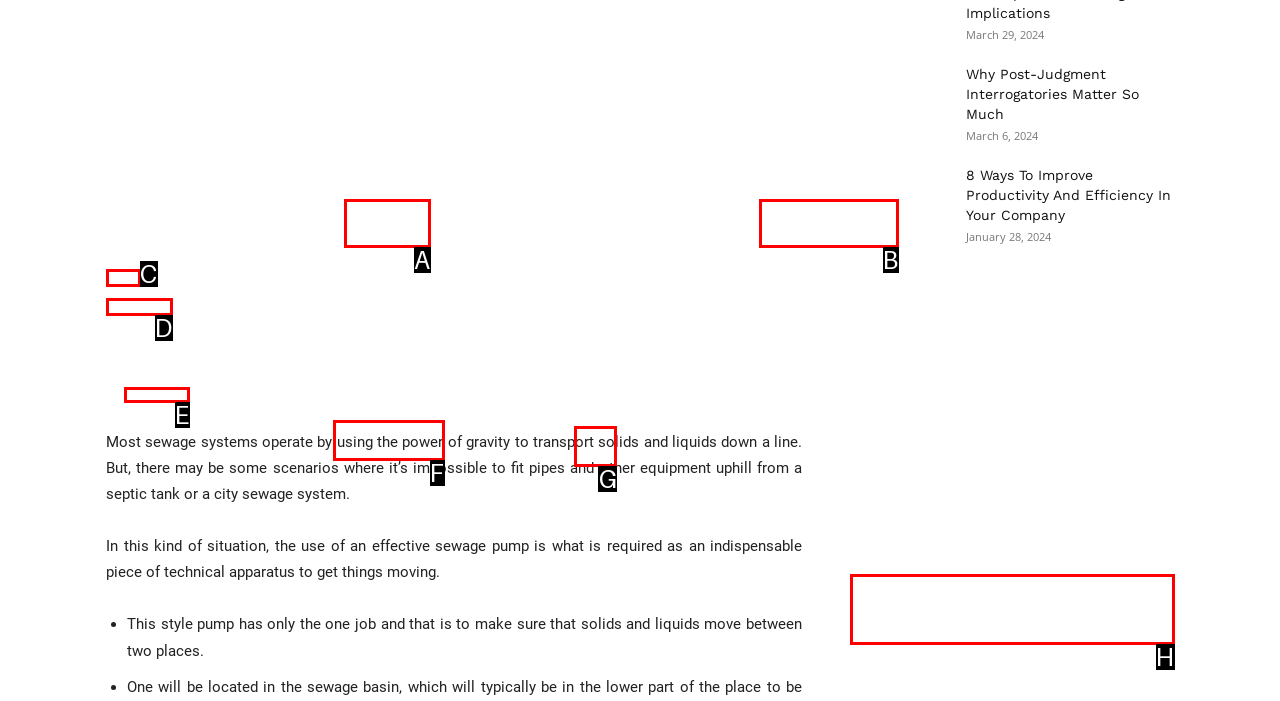Determine which option matches the element description: title="More"
Answer using the letter of the correct option.

G